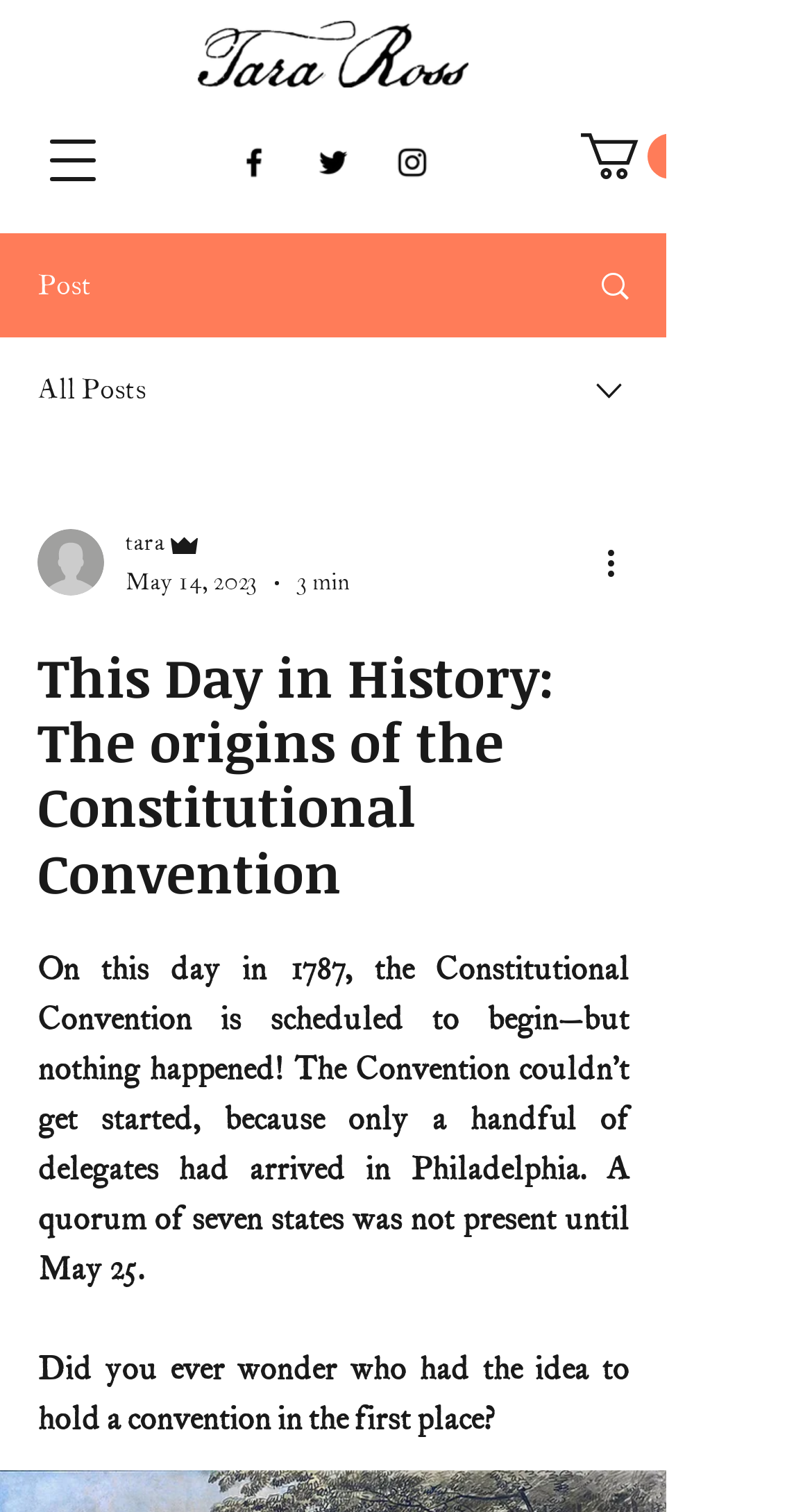How long does it take to read the article?
Based on the image, provide a one-word or brief-phrase response.

3 min